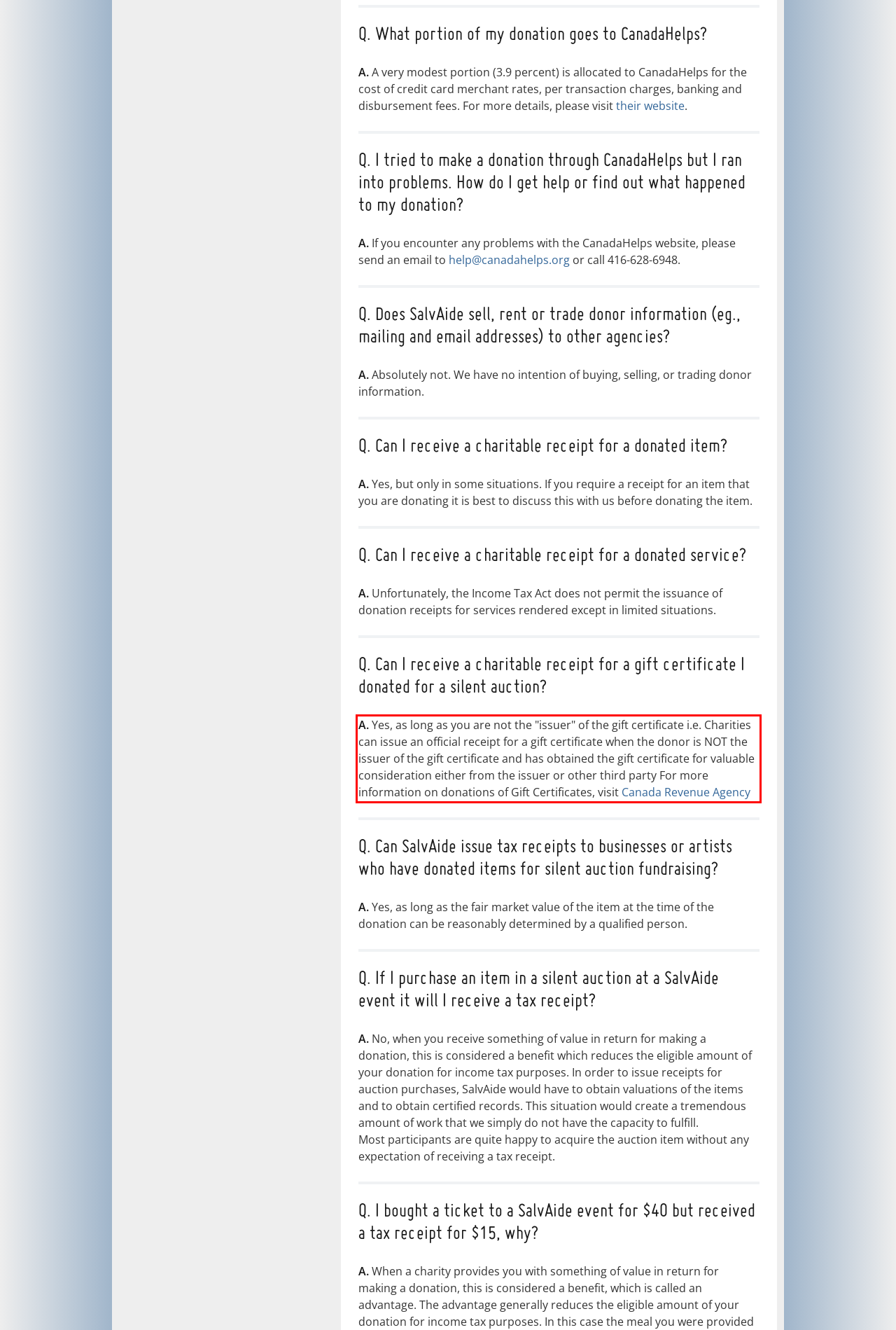Examine the webpage screenshot and use OCR to recognize and output the text within the red bounding box.

A. Yes, as long as you are not the "issuer" of the gift certificate i.e. Charities can issue an official receipt for a gift certificate when the donor is NOT the issuer of the gift certificate and has obtained the gift certificate for valuable consideration either from the issuer or other third party For more information on donations of Gift Certificates, visit Canada Revenue Agency